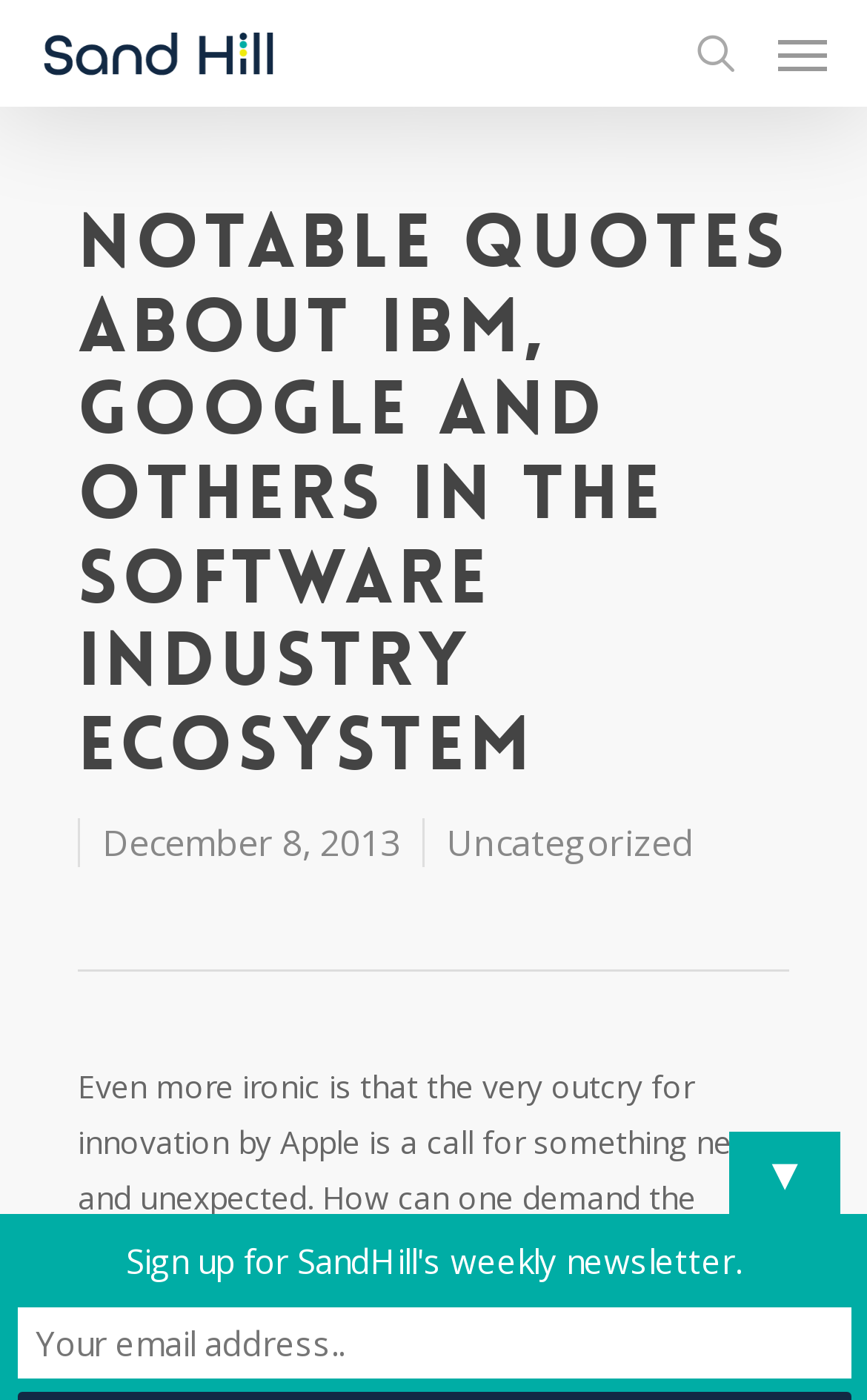What is the date of the article?
Please answer the question with as much detail as possible using the screenshot.

I found the date by looking at the StaticText element with the text 'December 8, 2013' which is likely to be the date of the article.